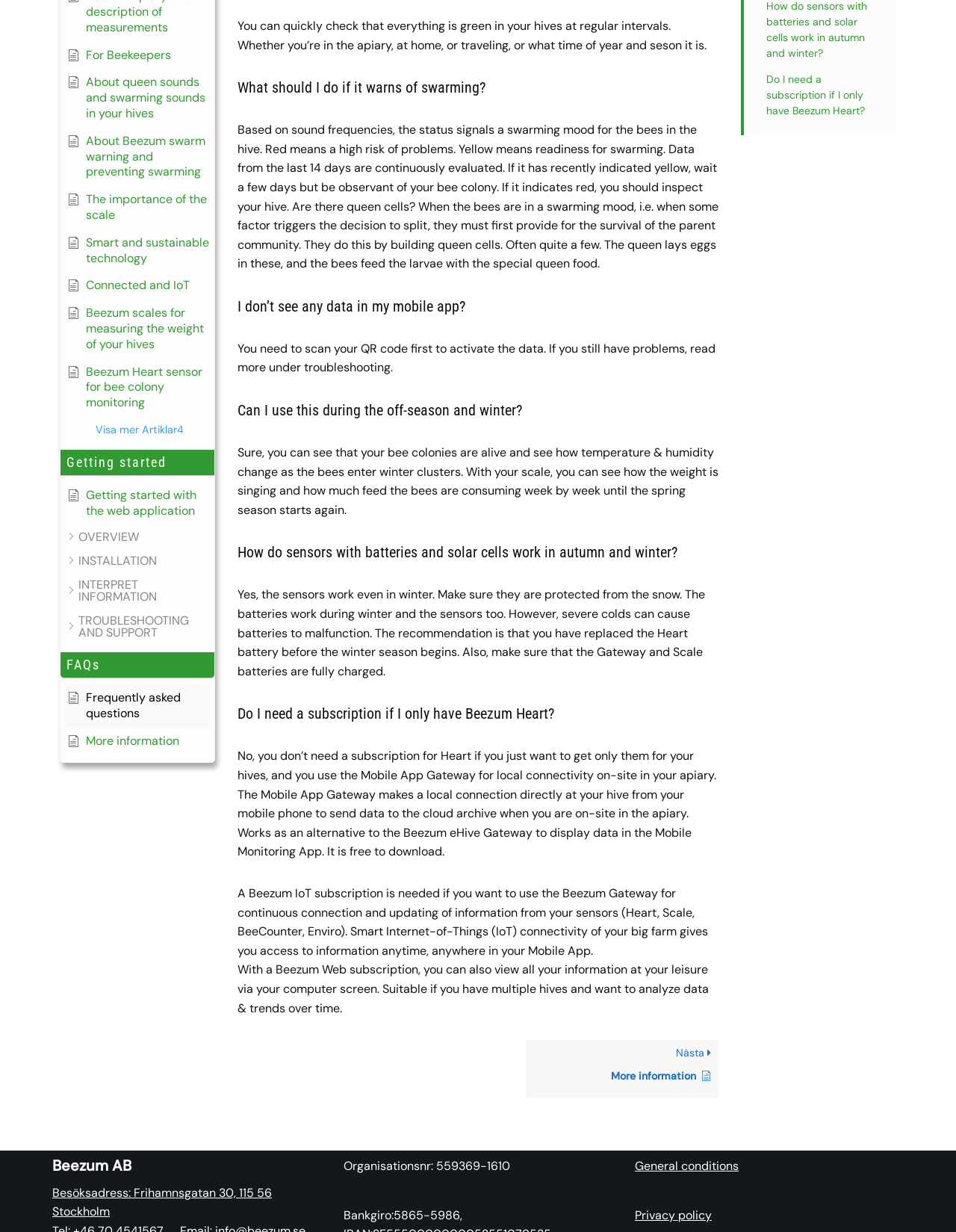Identify the bounding box coordinates for the UI element described as: "Troubleshooting and Support". The coordinates should be provided as four floats between 0 and 1: [left, top, right, bottom].

[0.082, 0.499, 0.22, 0.518]